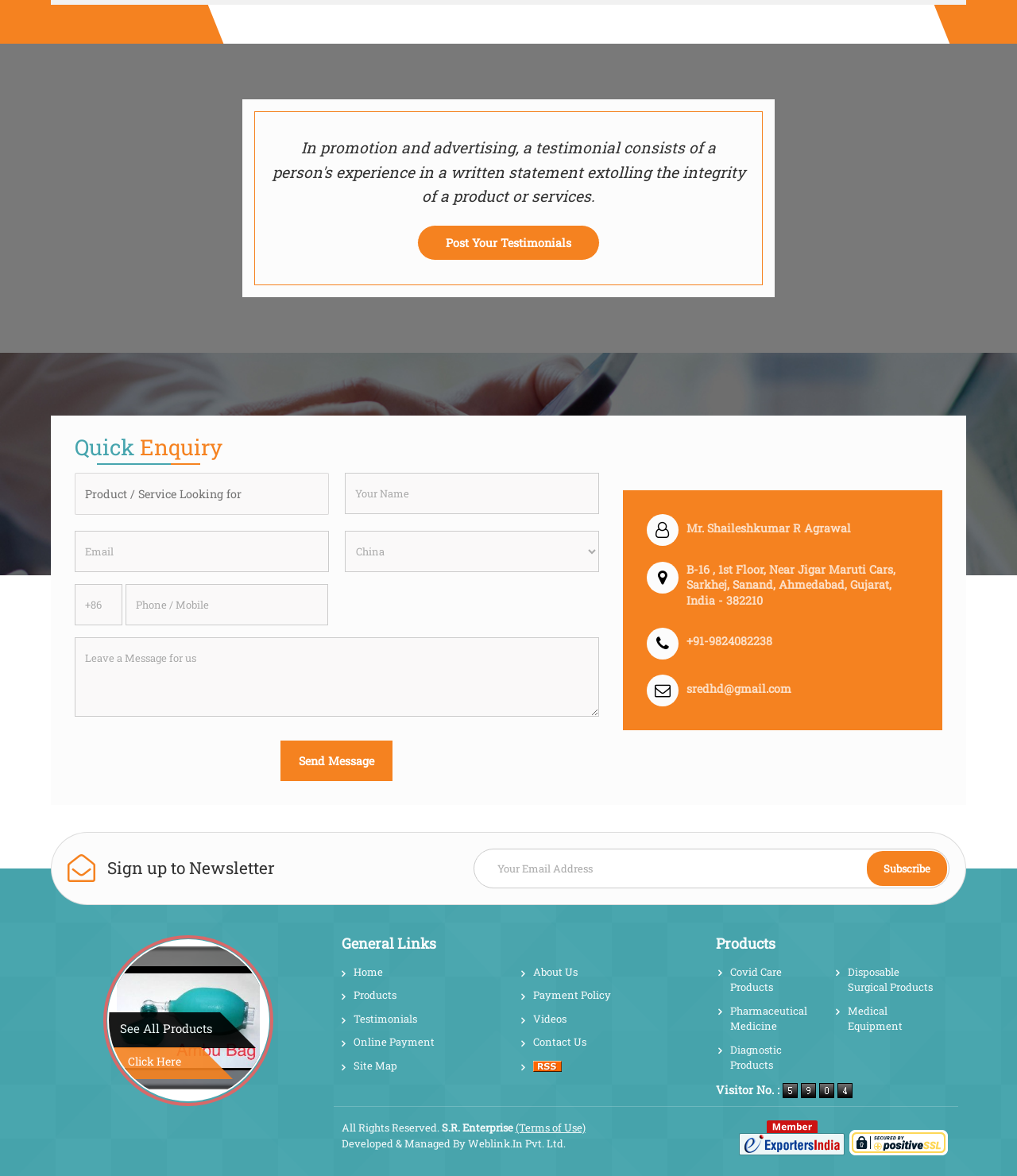Determine the bounding box coordinates of the clickable element necessary to fulfill the instruction: "Learn more about IPL 2024 Kicks Off In Style". Provide the coordinates as four float numbers within the 0 to 1 range, i.e., [left, top, right, bottom].

None